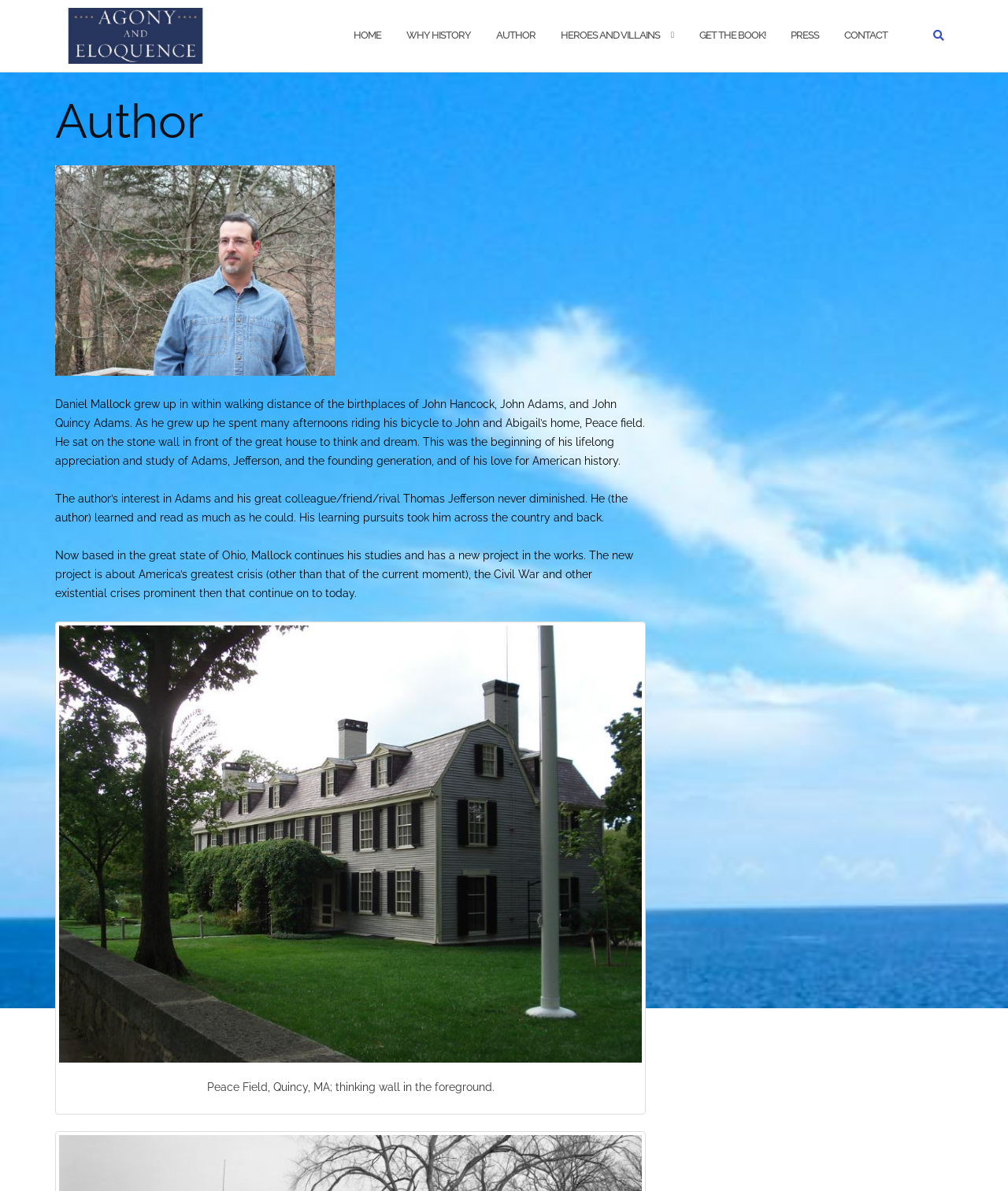Find and specify the bounding box coordinates that correspond to the clickable region for the instruction: "Click the 'AUTHOR' link".

[0.492, 0.012, 0.531, 0.048]